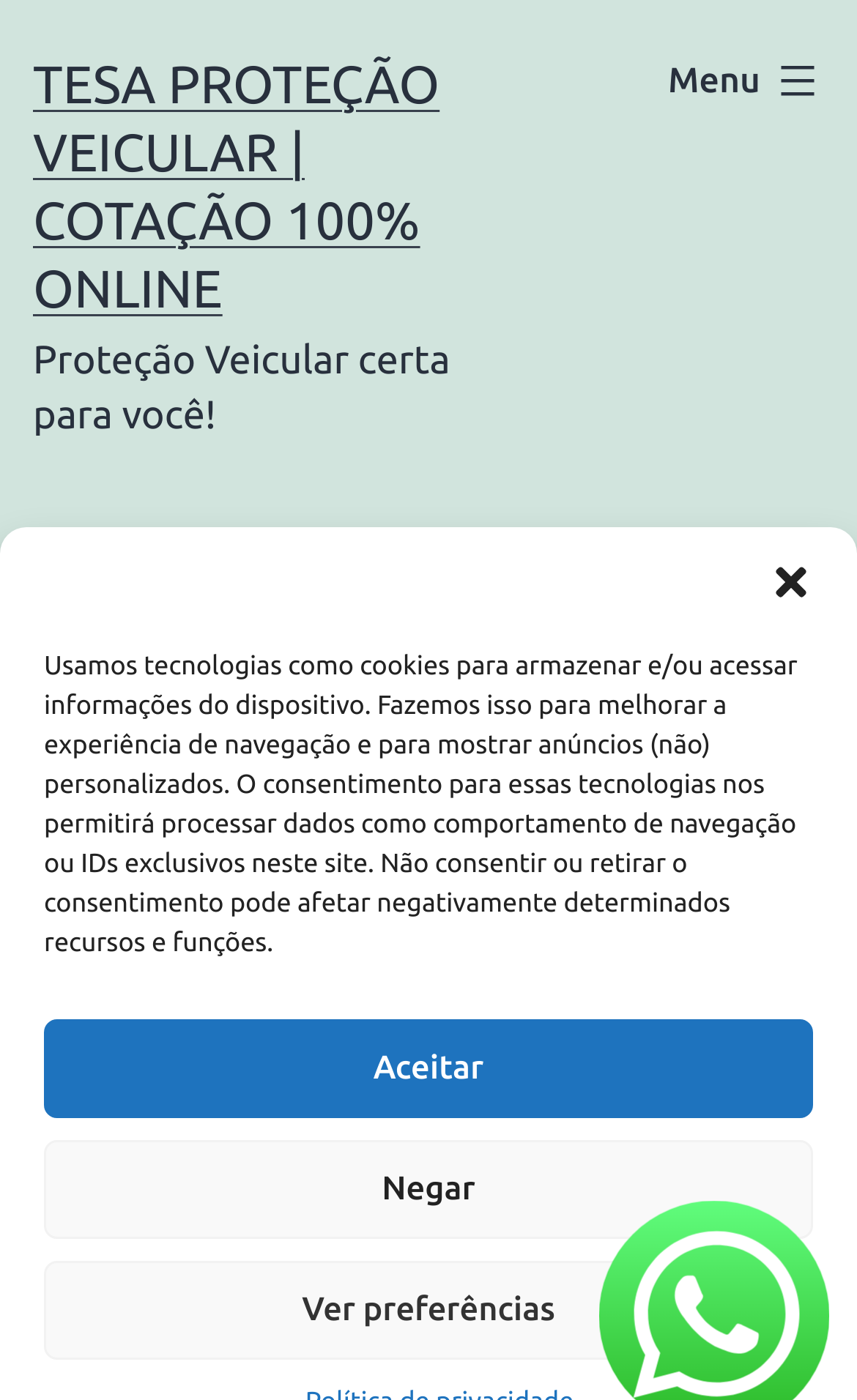What is the main topic of the webpage?
From the image, respond with a single word or phrase.

Essay writing